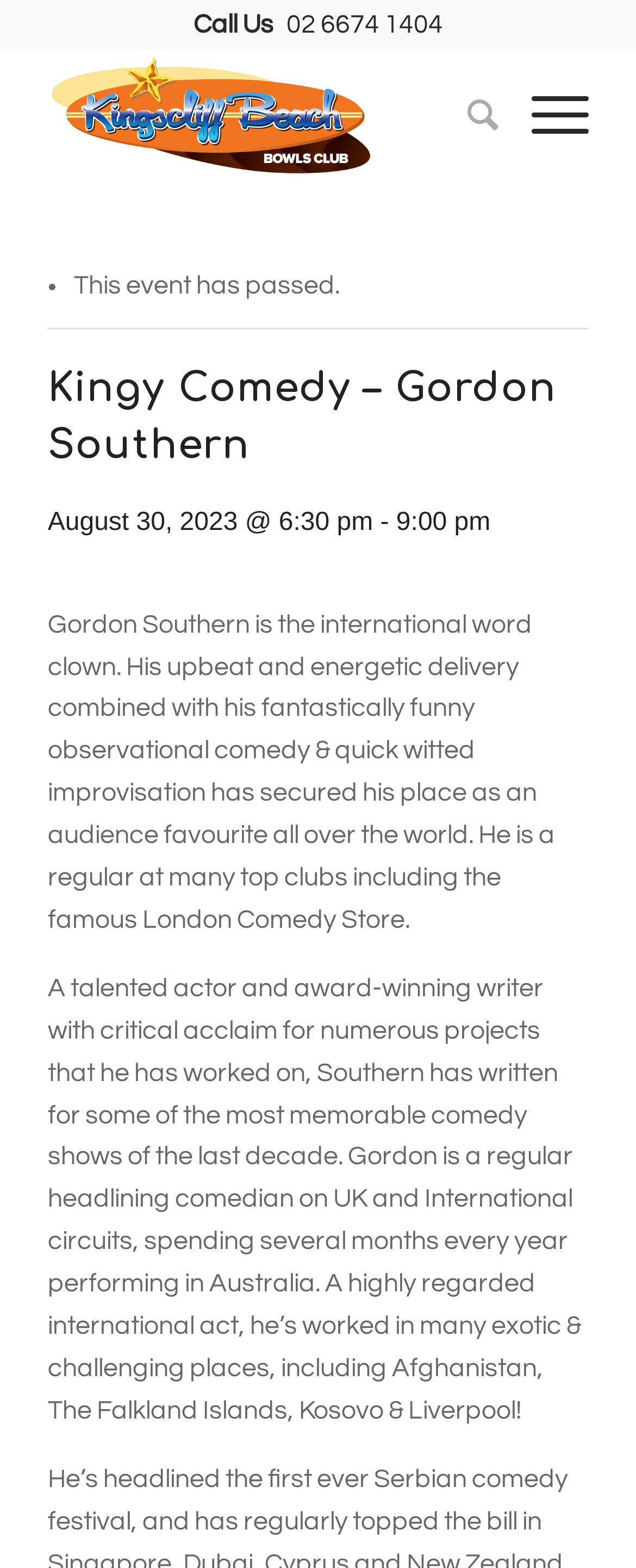Using the webpage screenshot and the element description Search, determine the bounding box coordinates. Specify the coordinates in the format (top-left x, top-left y, bottom-right x, bottom-right y) with values ranging from 0 to 1.

[0.684, 0.032, 0.784, 0.115]